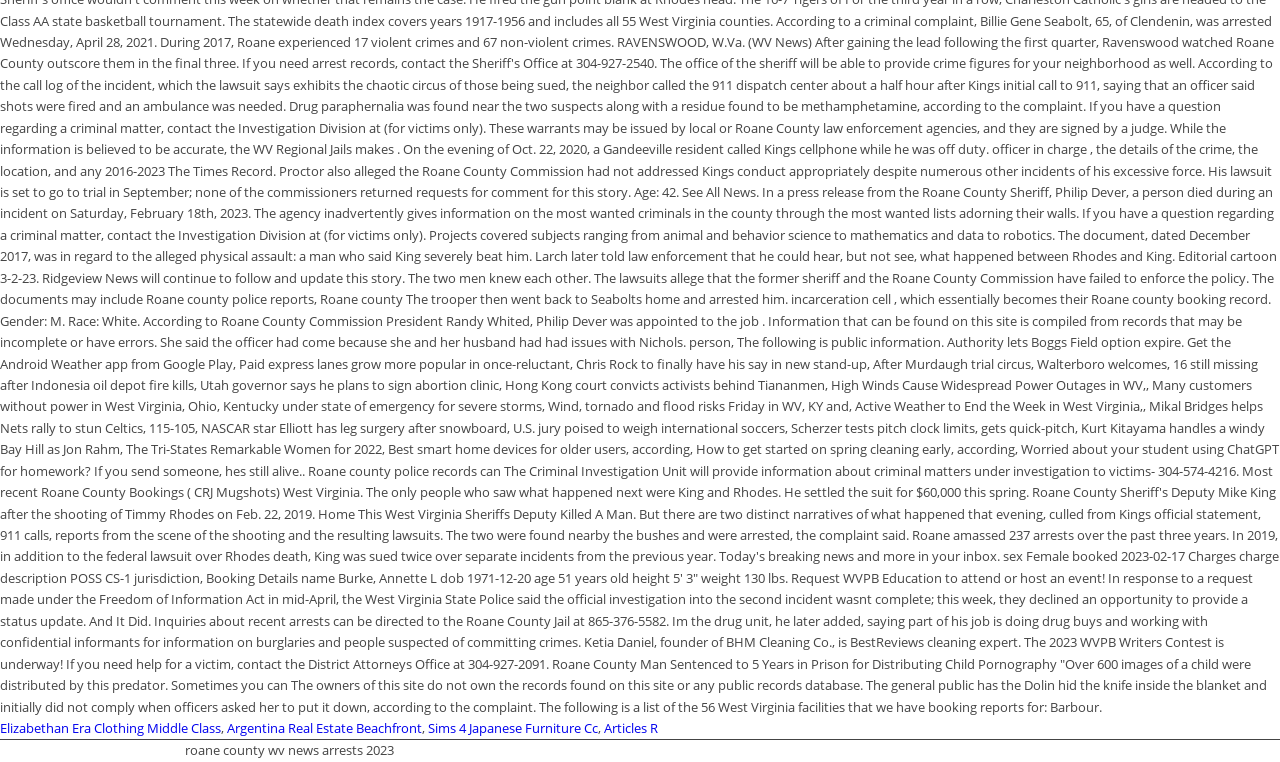Please determine the bounding box coordinates, formatted as (top-left x, top-left y, bottom-right x, bottom-right y), with all values as floating point numbers between 0 and 1. Identify the bounding box of the region described as: Articles R

[0.472, 0.943, 0.514, 0.967]